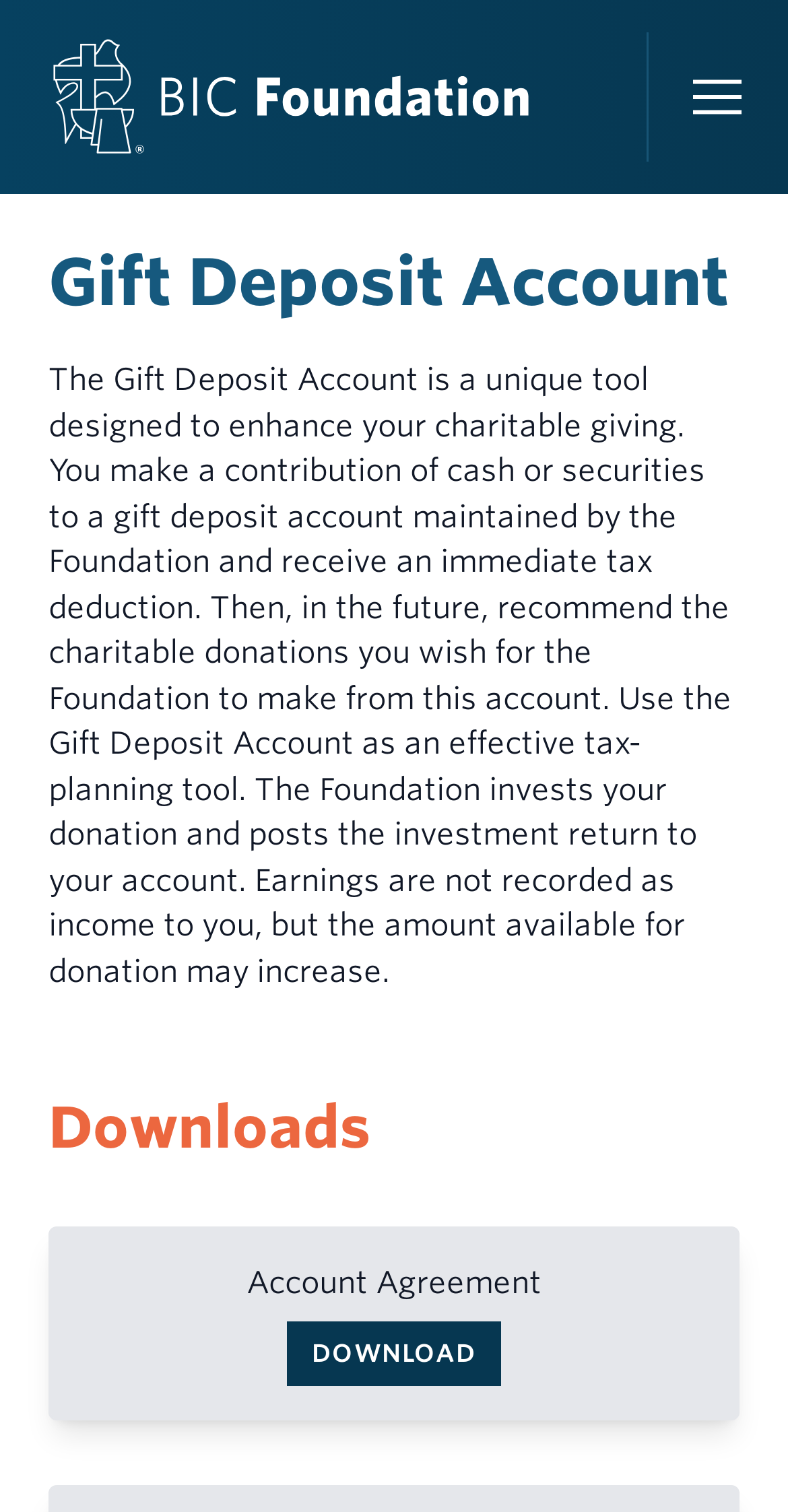Please specify the bounding box coordinates of the element that should be clicked to execute the given instruction: 'Click on the 'Investments' link'. Ensure the coordinates are four float numbers between 0 and 1, expressed as [left, top, right, bottom].

[0.0, 0.128, 1.0, 0.208]